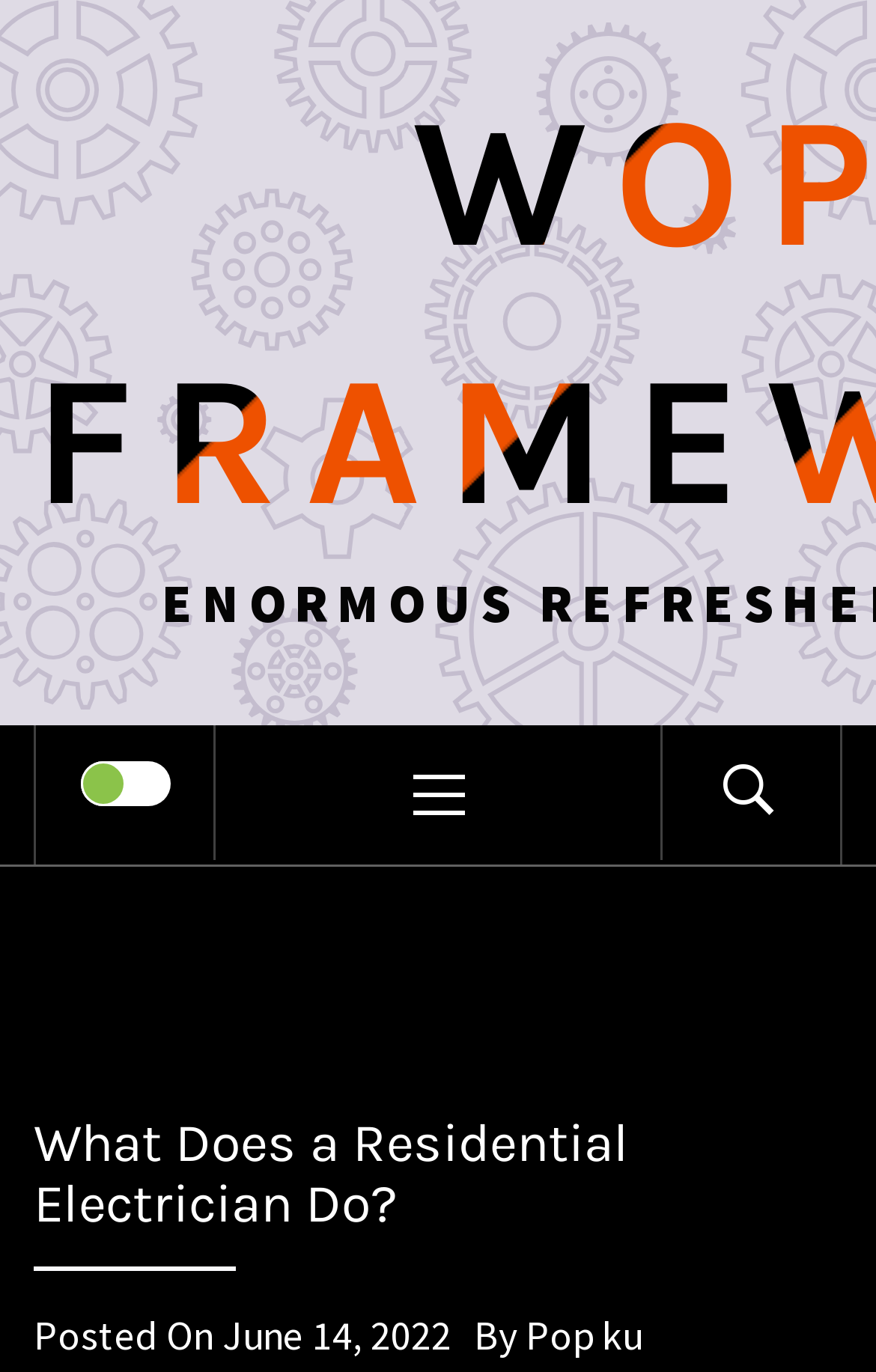Determine the bounding box coordinates of the UI element that matches the following description: "June 14, 2022June 22, 2022". The coordinates should be four float numbers between 0 and 1 in the format [left, top, right, bottom].

[0.254, 0.954, 0.515, 0.992]